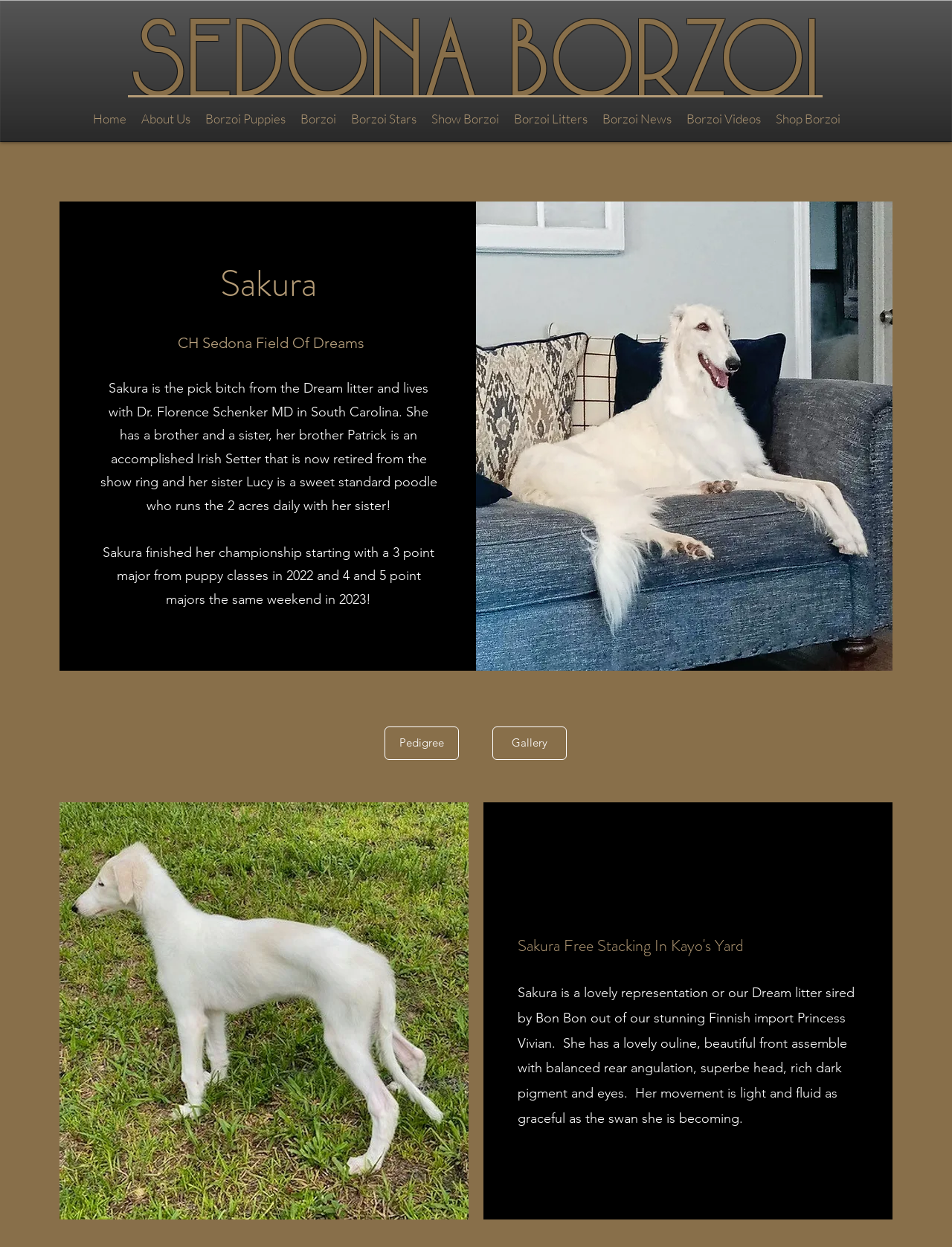Find the bounding box coordinates of the clickable area that will achieve the following instruction: "Go to 'Borzoi Puppies'".

[0.207, 0.086, 0.307, 0.104]